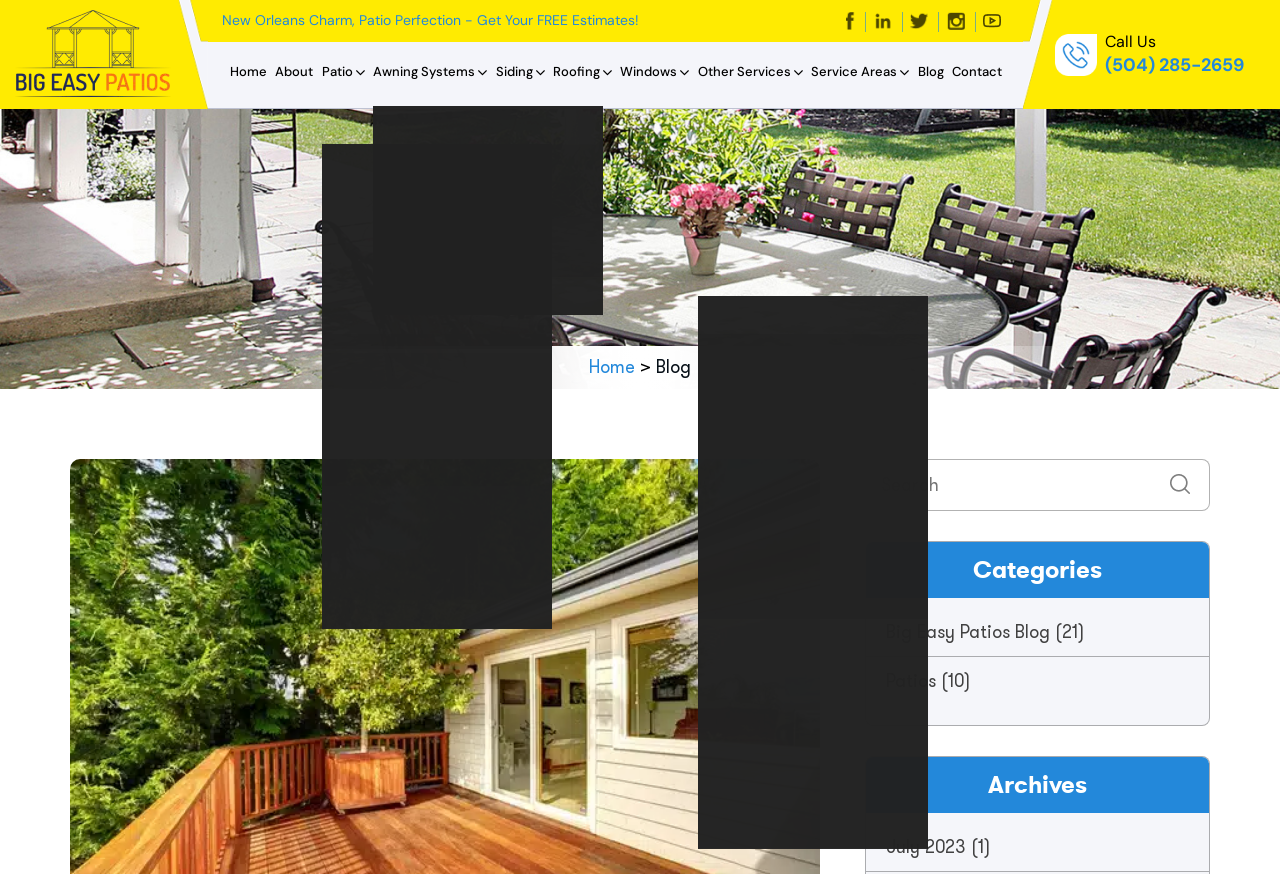Determine the bounding box coordinates for the clickable element required to fulfill the instruction: "Click on the 'New Orleans Charm, Patio Perfection - Get Your FREE Estimates!' link". Provide the coordinates as four float numbers between 0 and 1, i.e., [left, top, right, bottom].

[0.173, 0.013, 0.499, 0.033]